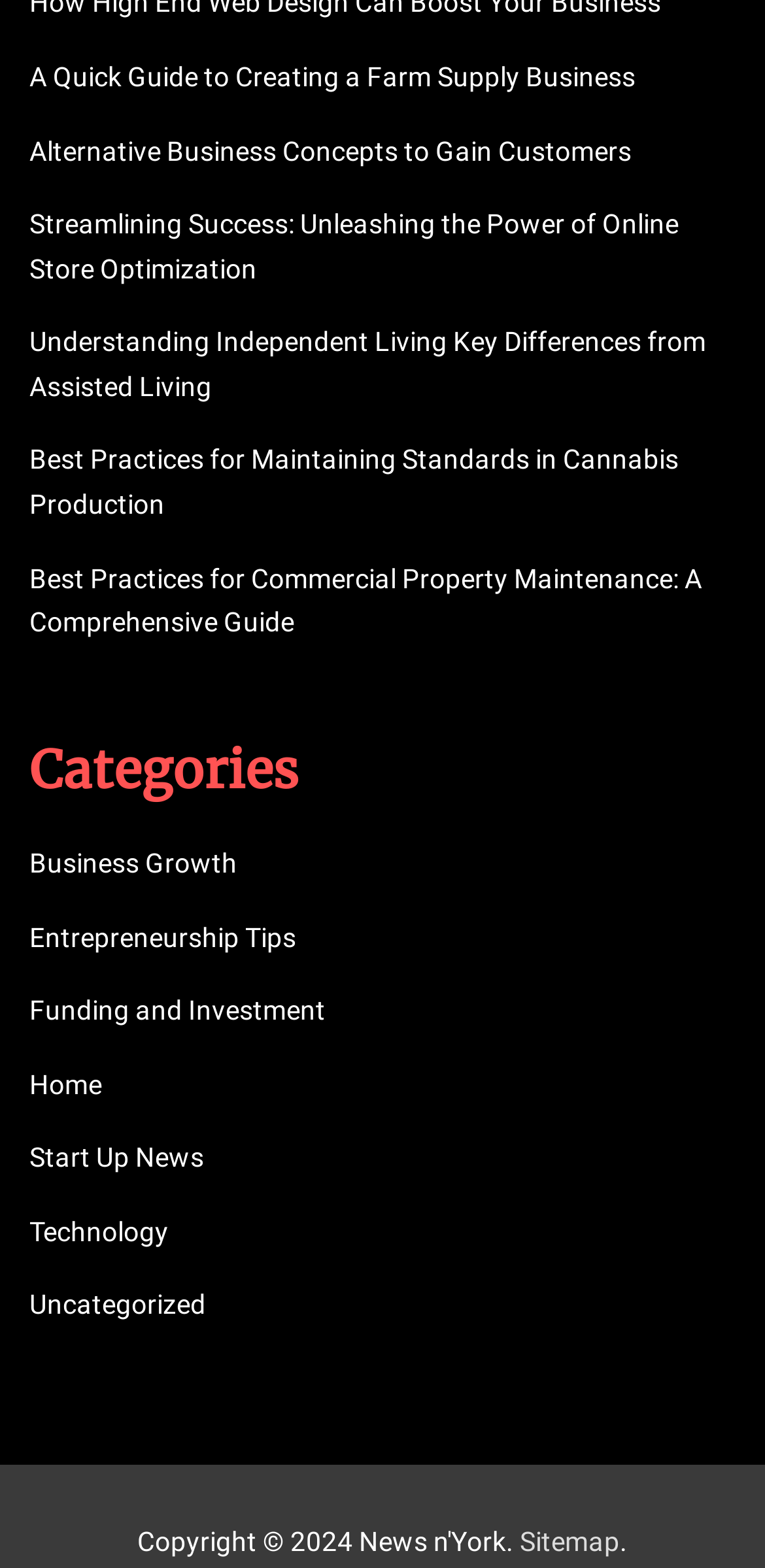From the given element description: "Business Growth", find the bounding box for the UI element. Provide the coordinates as four float numbers between 0 and 1, in the order [left, top, right, bottom].

[0.038, 0.54, 0.31, 0.56]